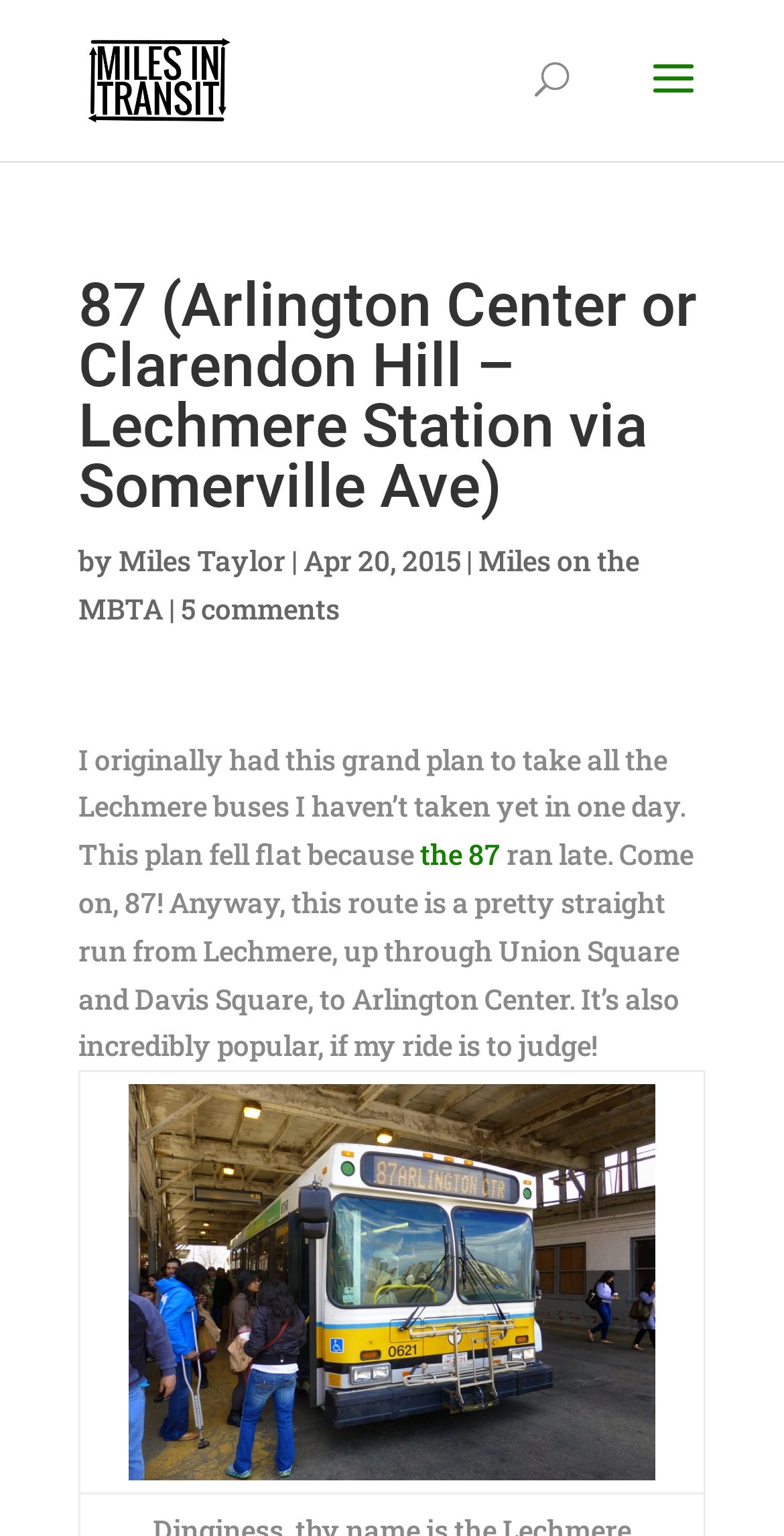Provide a comprehensive caption for the webpage.

The webpage appears to be a blog post about a bus route, specifically the 87 bus route from Arlington Center or Clarendon Hill to Lechmere Station via Somerville Avenue. 

At the top left of the page, there is a link to "Miles in Transit" accompanied by an image with the same name. 

Below this, there is a search bar that spans almost the entire width of the page. 

Underneath the search bar, there is a heading that displays the title of the blog post, "87 (Arlington Center or Clarendon Hill – Lechmere Station via Somerville Ave)". 

To the right of the heading, there is a section that contains the author's name, "Miles Taylor", and the date of the post, "Apr 20, 2015". 

Below this section, there is a link to "Miles on the MBTA" and another link to "5 comments". 

The main content of the blog post starts below these links, where the author describes their experience taking the 87 bus route. The text is divided into two paragraphs, with a link to "the 87" in the first paragraph. 

At the bottom of the page, there is a row that contains a grid cell with a link and an image.